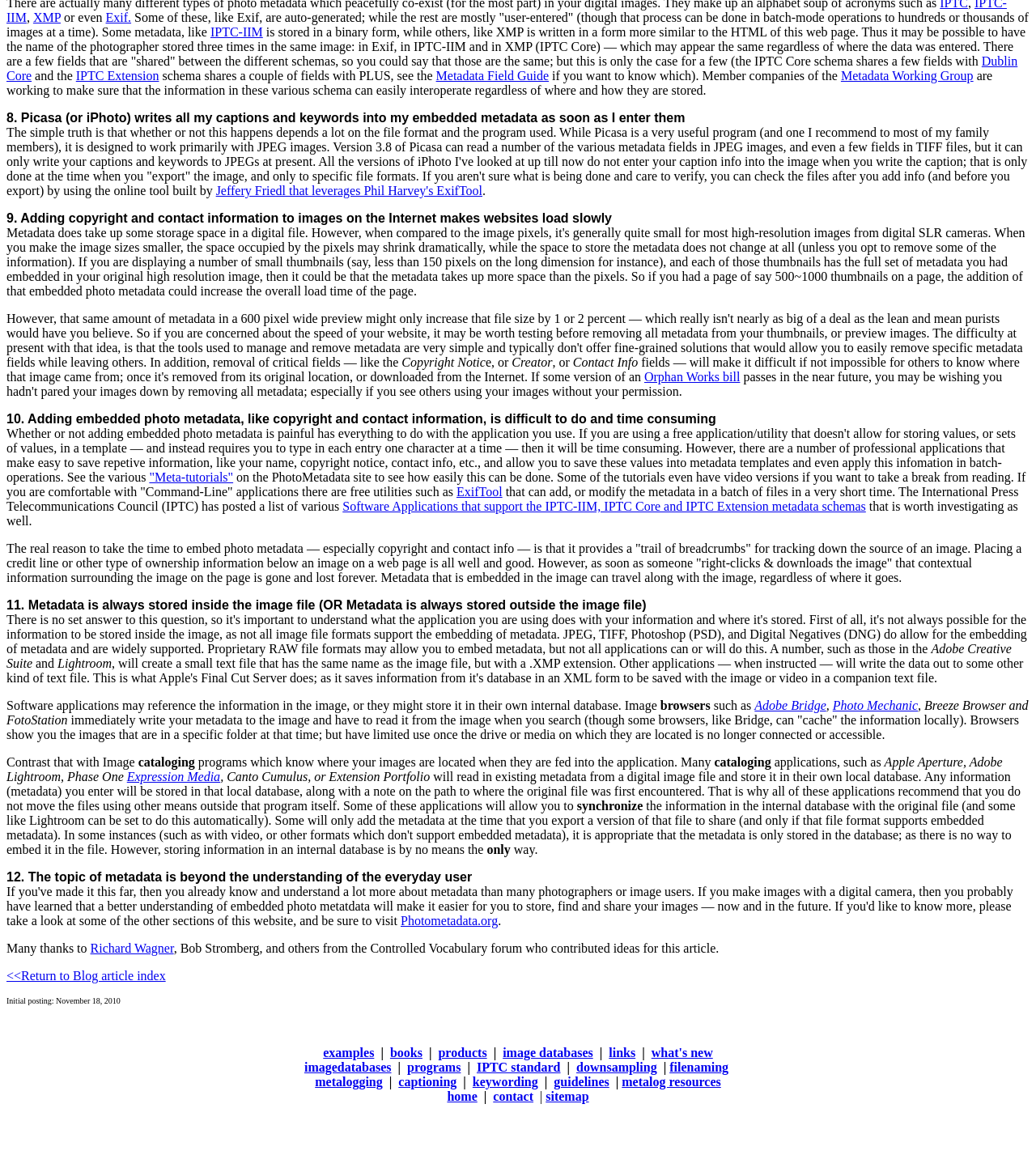Please determine the bounding box coordinates for the element that should be clicked to follow these instructions: "Check 'Sennheiser Announces HD620S Headphones at High End Munich'".

None